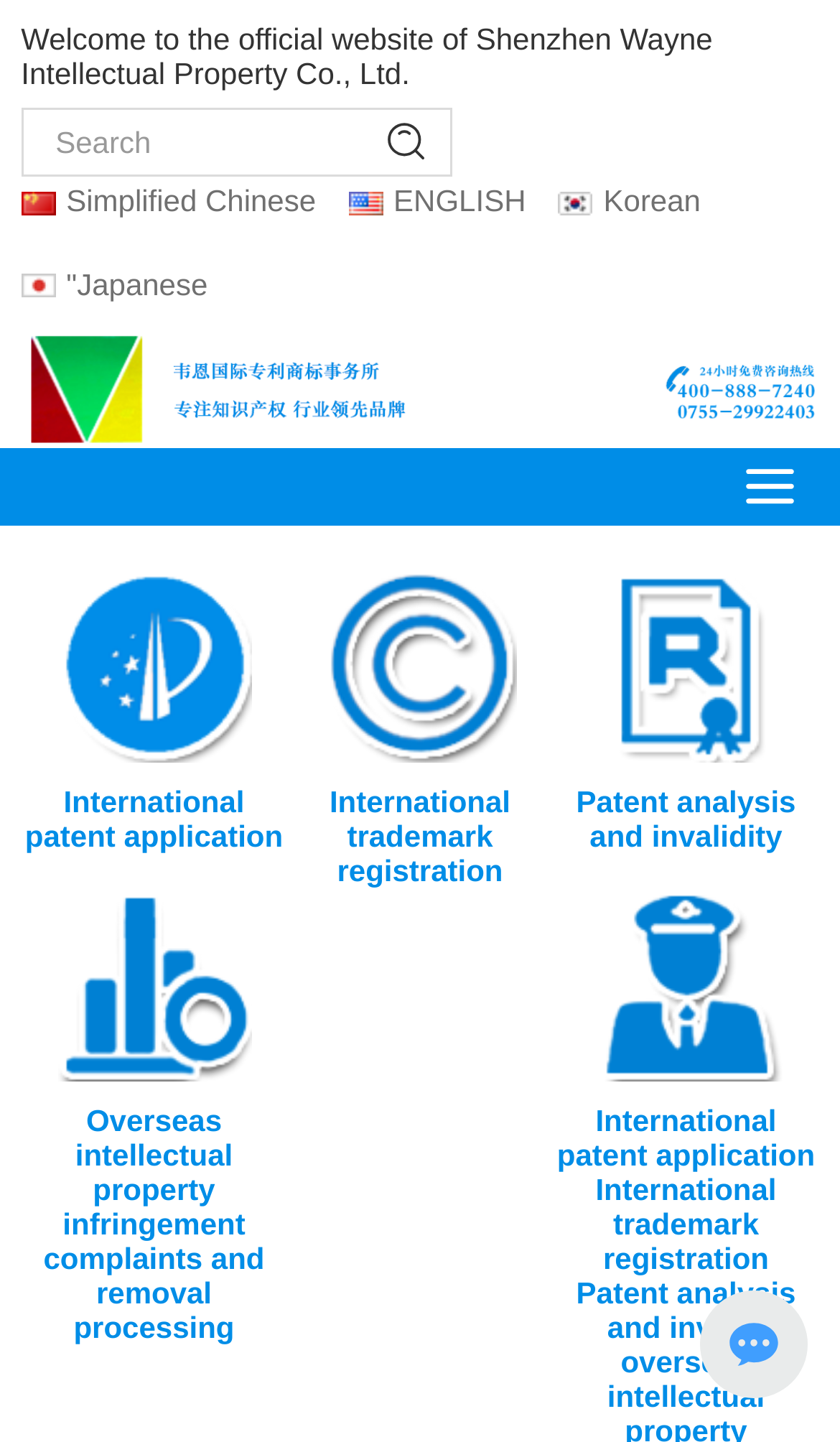How many images are on the webpage?
Look at the screenshot and respond with a single word or phrase.

Multiple